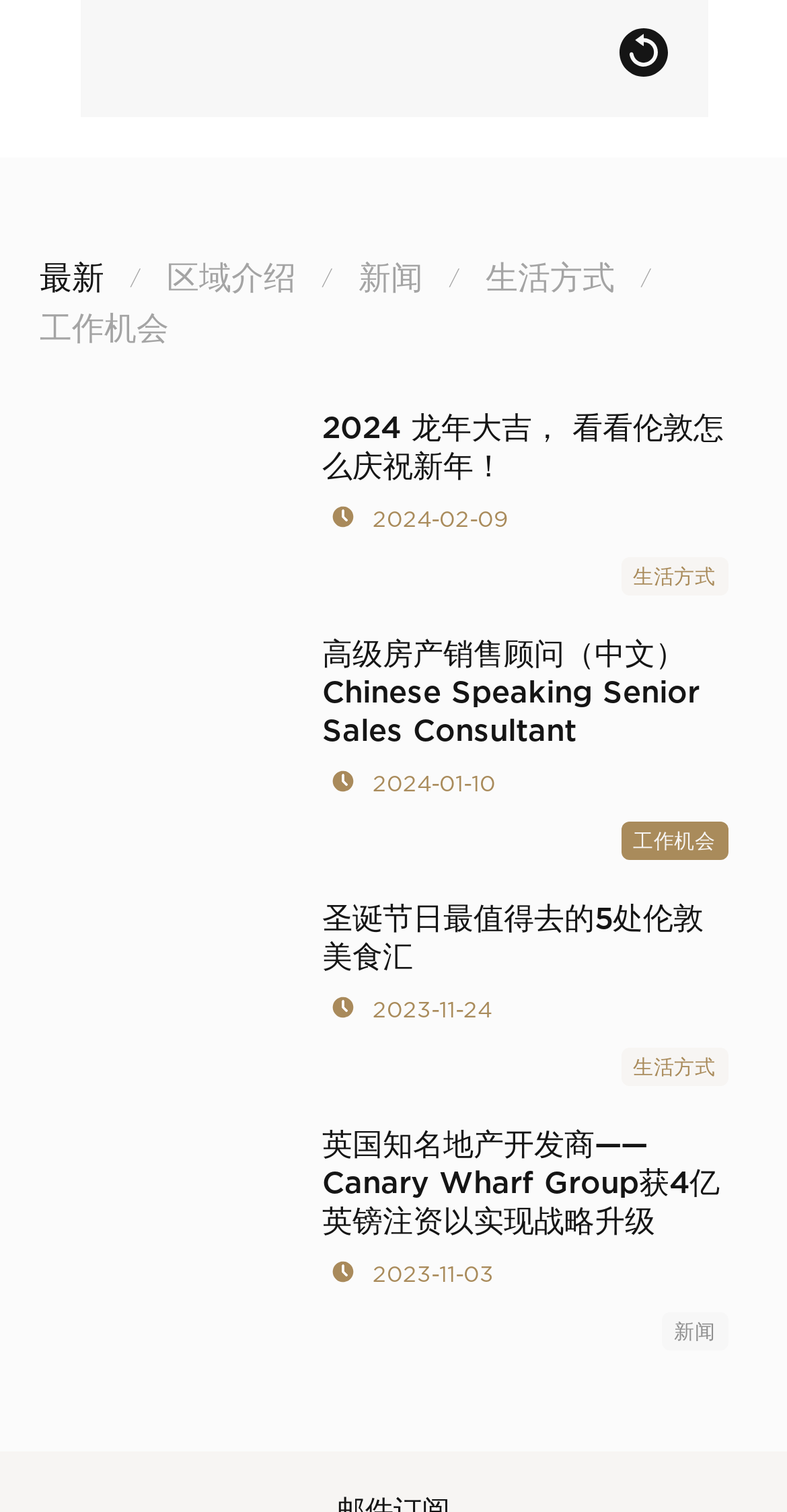Review the image closely and give a comprehensive answer to the question: How many news articles are displayed?

I counted the number of link elements with a date in their text, which are likely to be news articles. There are four such elements, indicating four news articles are displayed.